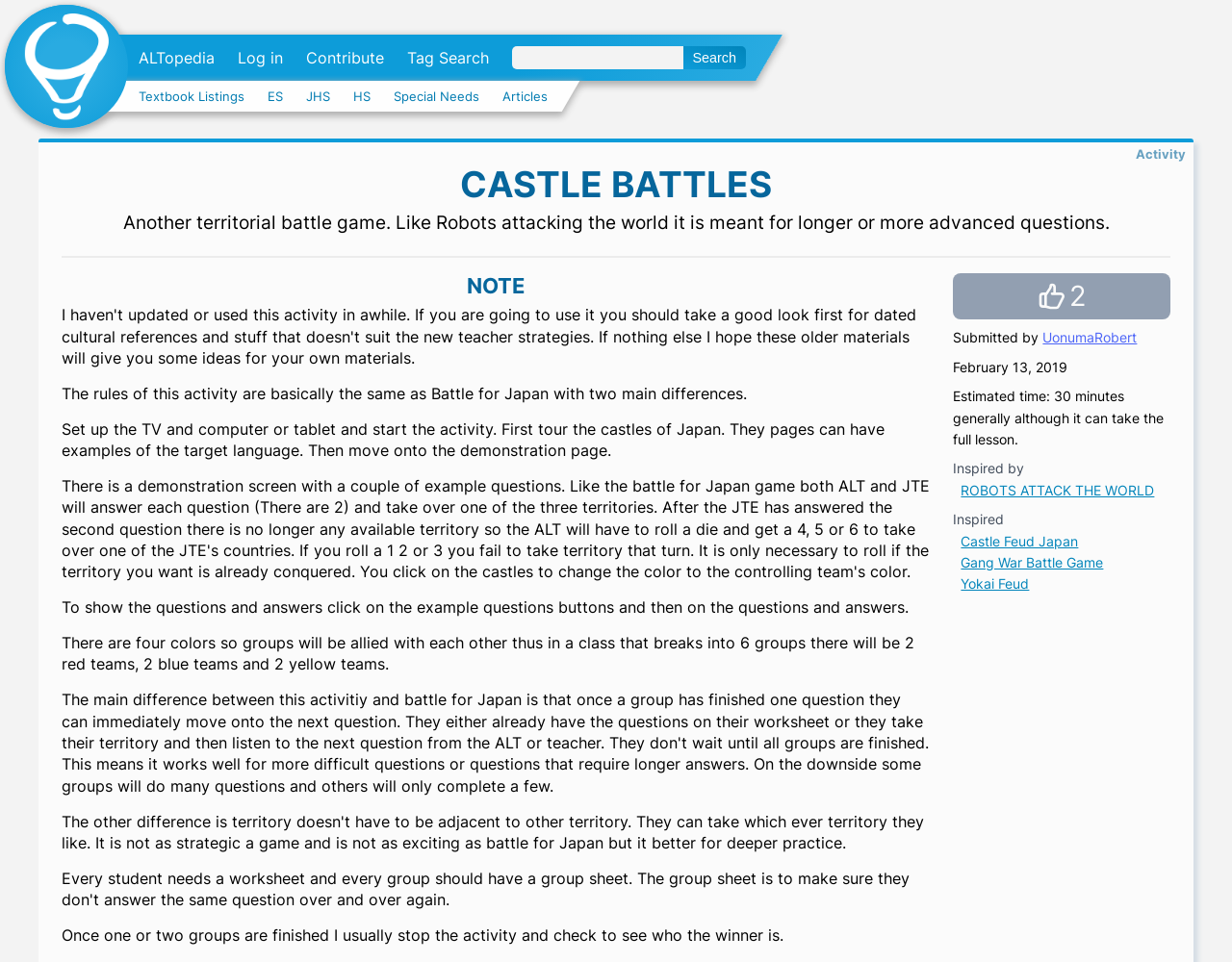Predict the bounding box of the UI element based on this description: "Special Needs".

[0.32, 0.093, 0.389, 0.108]